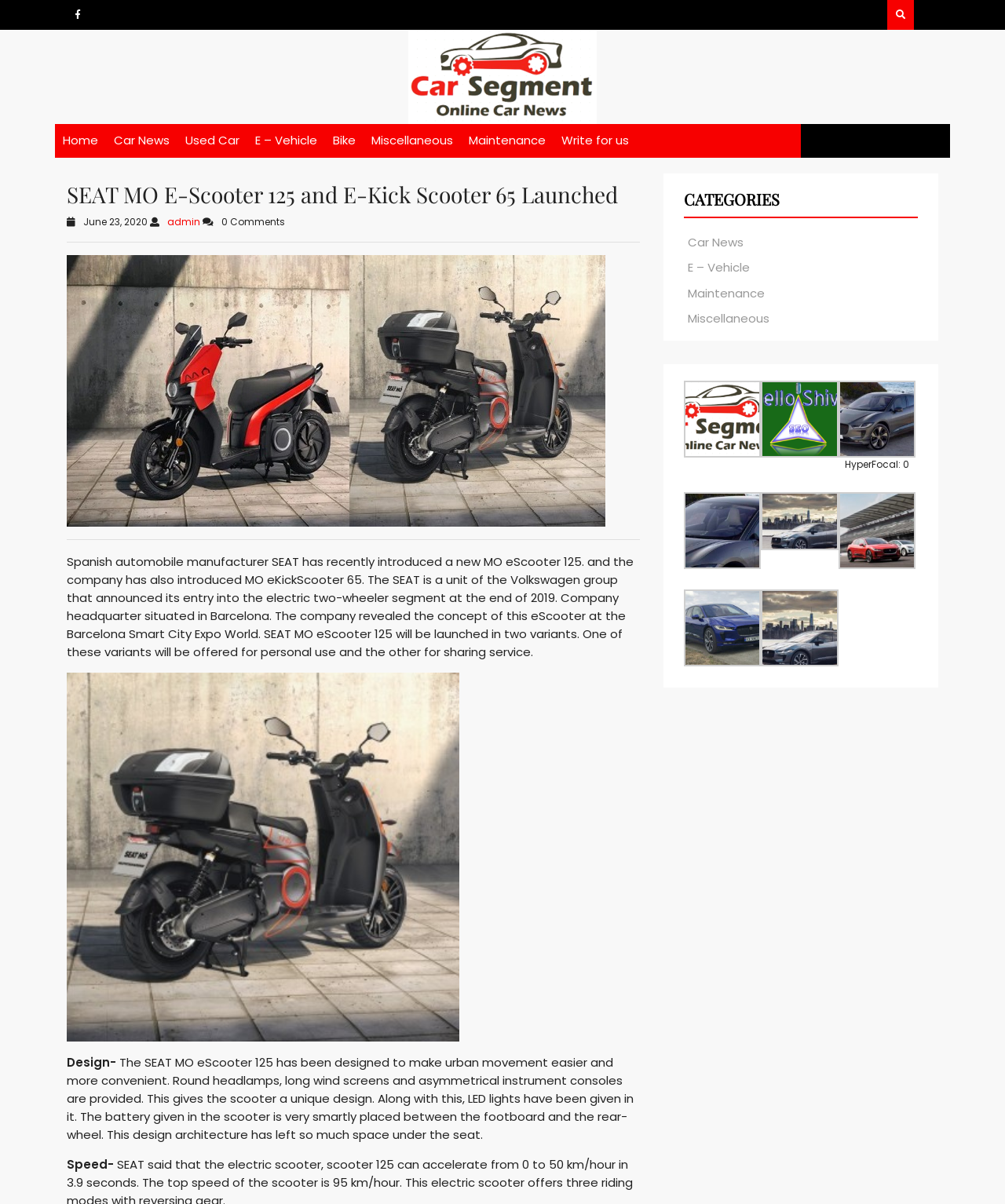Determine the bounding box coordinates of the region that needs to be clicked to achieve the task: "Click on admin".

[0.166, 0.179, 0.199, 0.19]